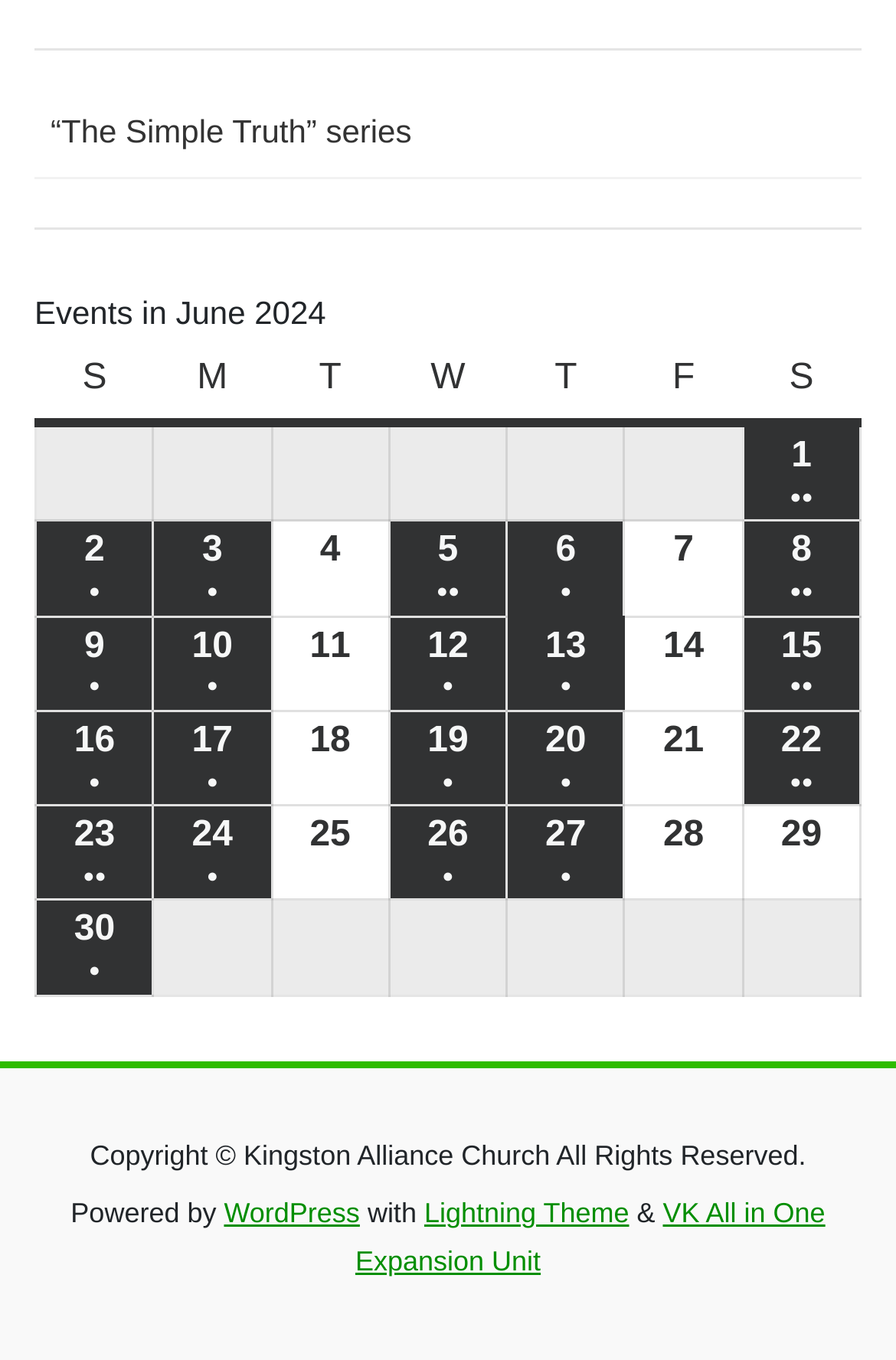Identify the bounding box coordinates of the part that should be clicked to carry out this instruction: "Check events on June 1, 2024".

[0.829, 0.311, 0.96, 0.383]